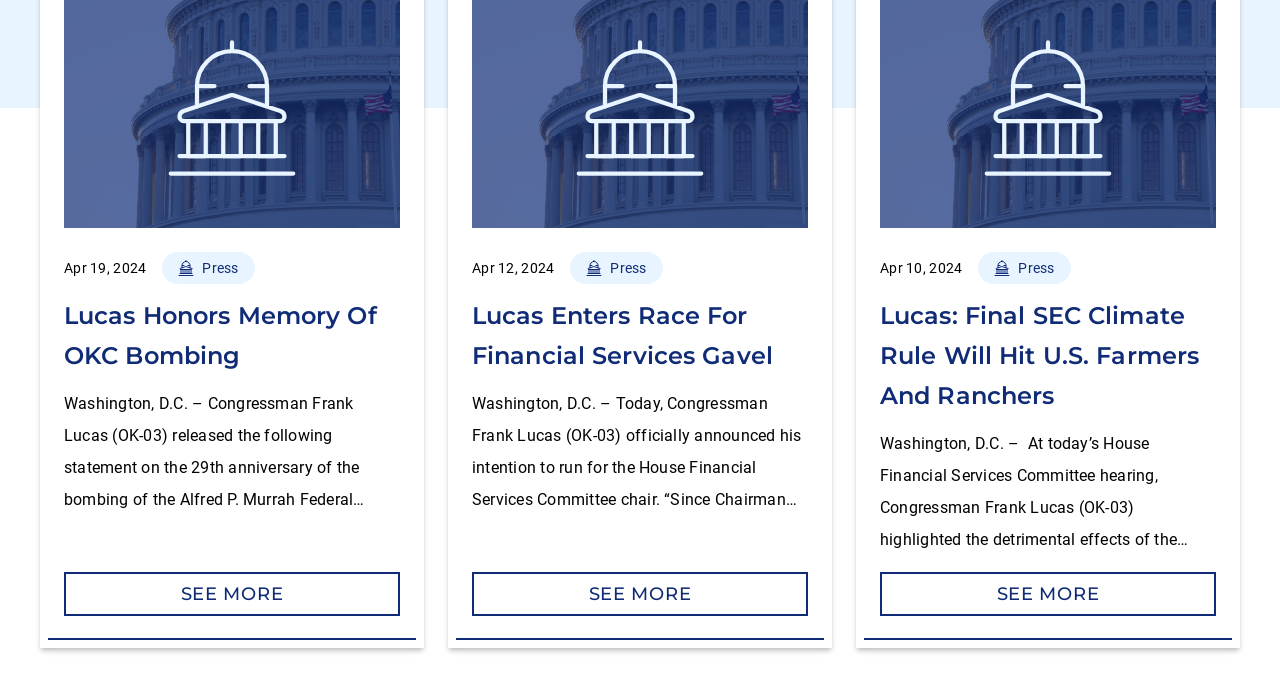How many 'See More' buttons are on this webpage?
Give a thorough and detailed response to the question.

I found three 'See More' buttons on the webpage, each corresponding to an article. The buttons are located below each article and have the text 'SEE MORE'.